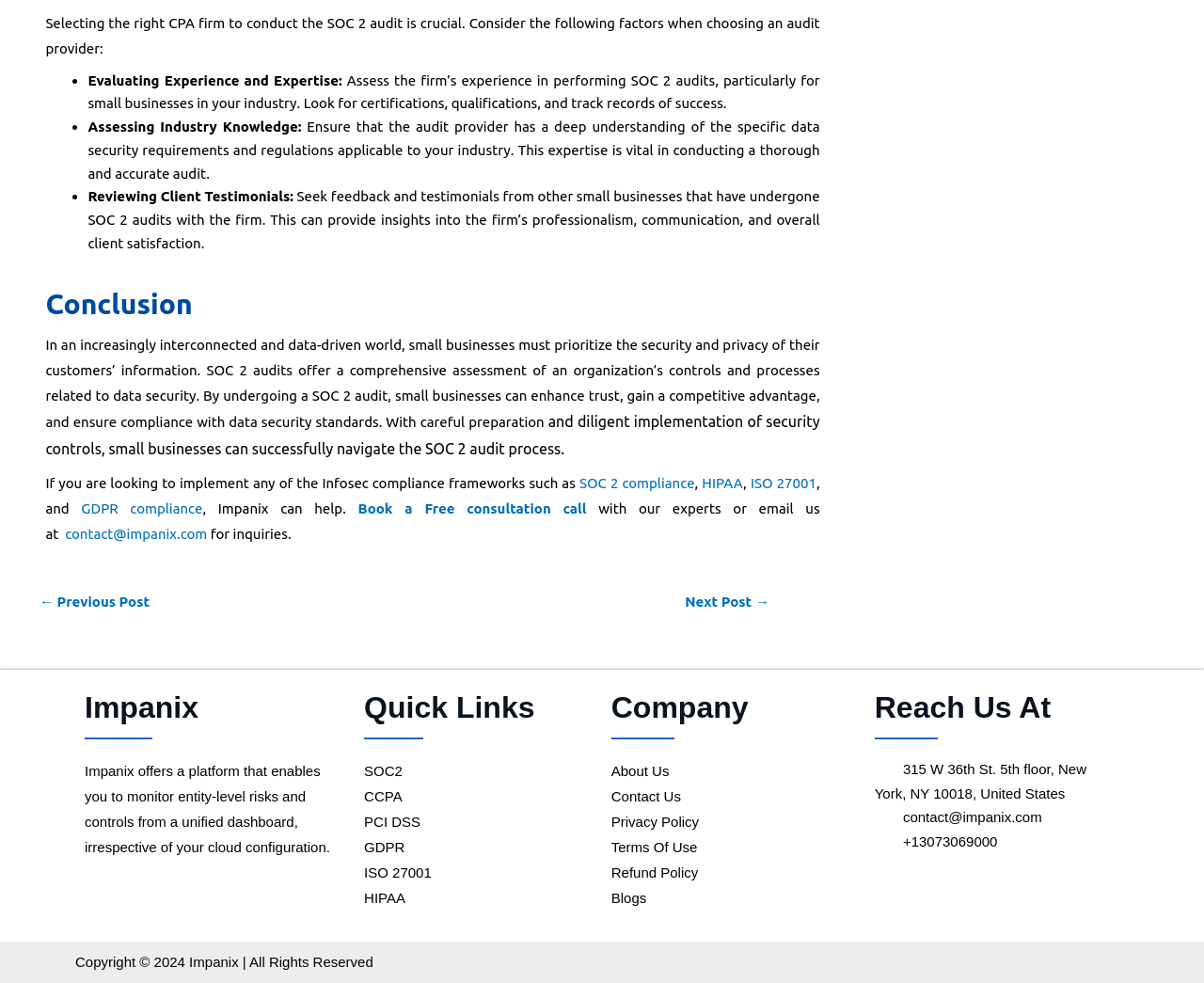What is the main topic of this webpage? Based on the screenshot, please respond with a single word or phrase.

SOC 2 audit